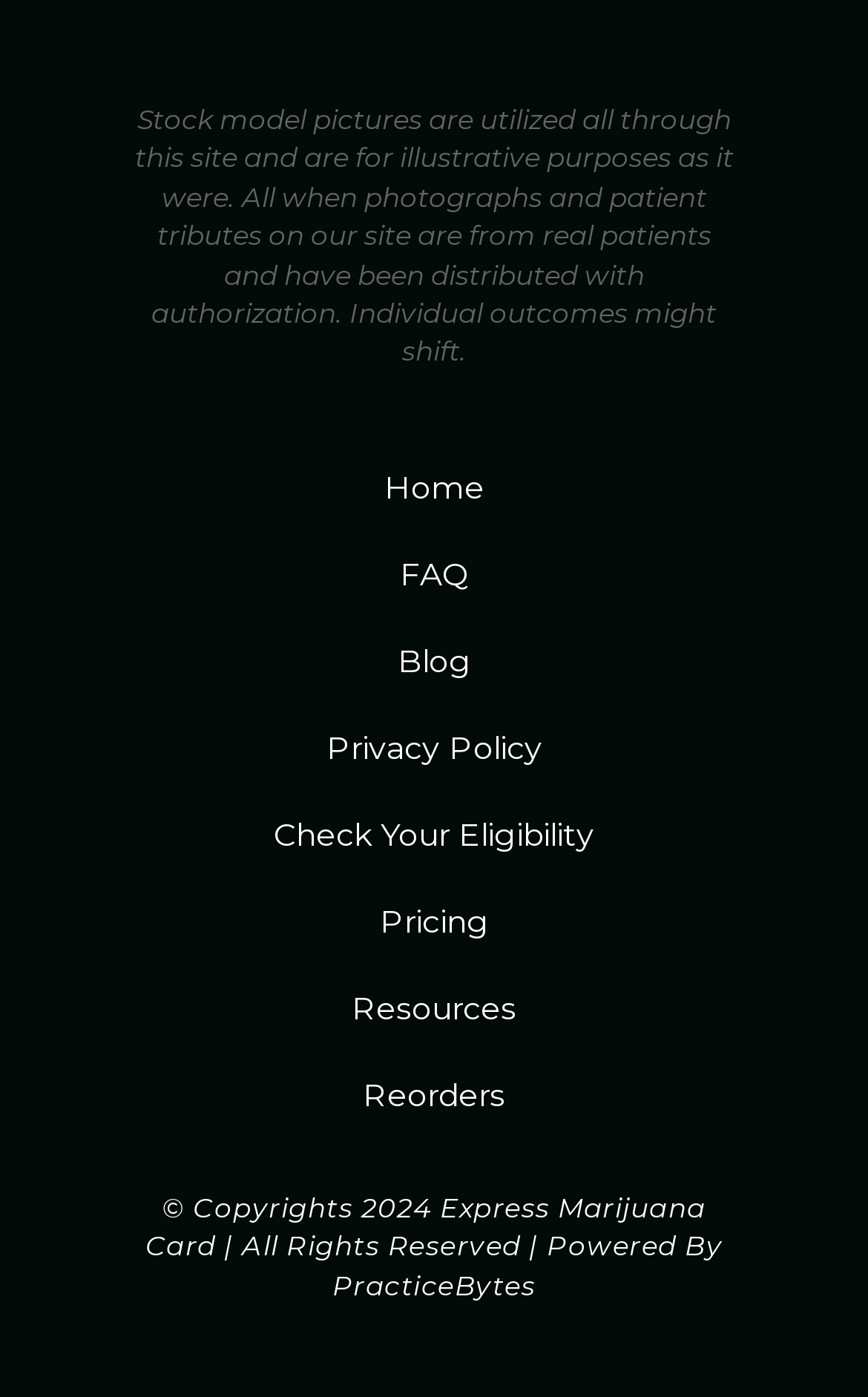How many links are in the navigation menu?
Please elaborate on the answer to the question with detailed information.

There are 8 links in the navigation menu, including 'Home', 'FAQ', 'Blog', 'Privacy Policy', 'Check Your Eligibility', 'Pricing', 'Resources', and 'Reorders'.